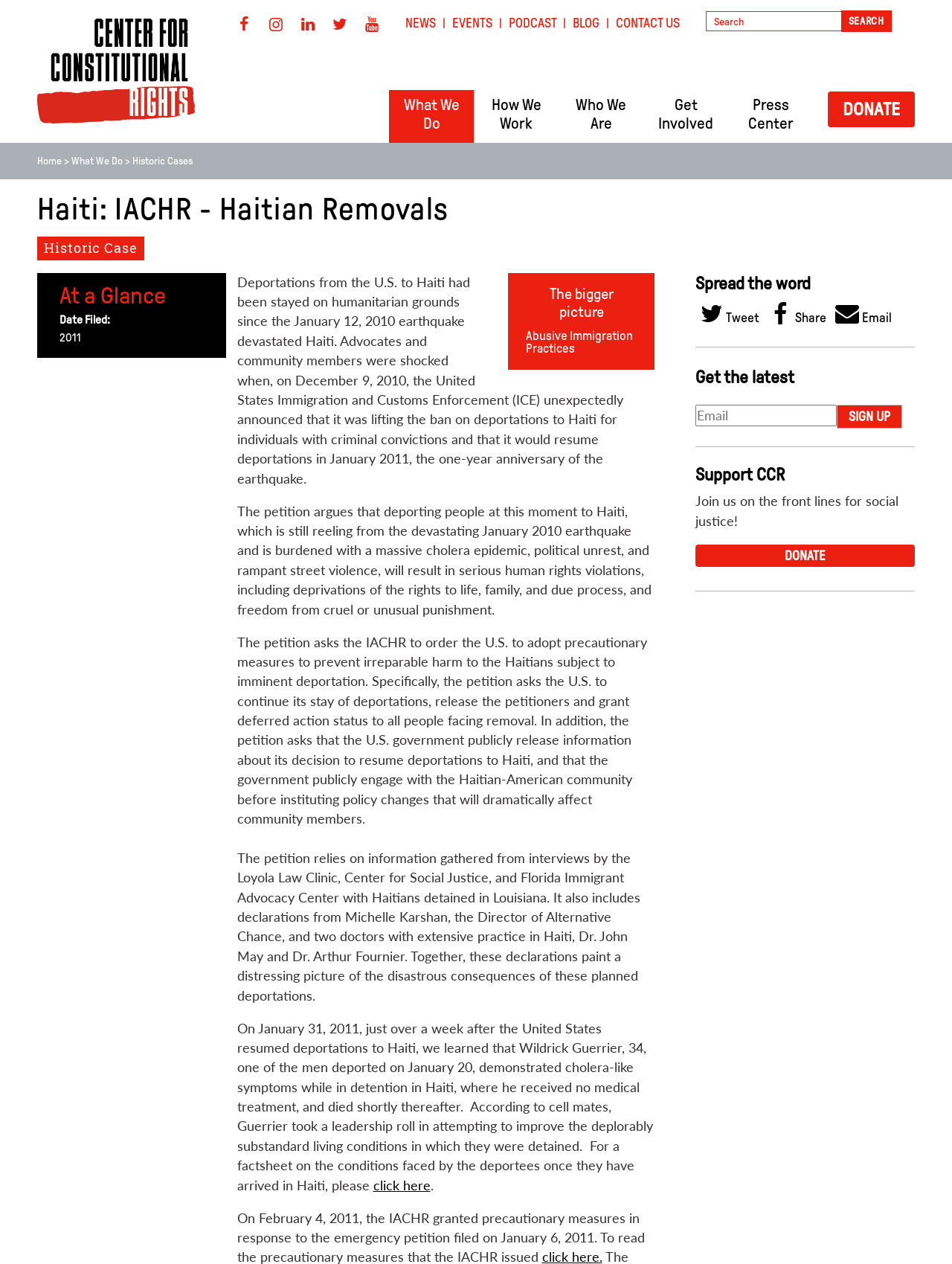Create an in-depth description of the webpage, covering main sections.

This webpage is about the Center for Constitutional Rights, specifically focusing on the historic case of Haitian removals. At the top of the page, there is a navigation menu with links to "NEWS", "EVENTS", "PODCAST", "BLOG", and "CONTACT US". Below this menu, there is a search bar and a "Donate" button.

On the left side of the page, there is a vertical menu with links to "What We Do", "How We Work", "Who We Are", "Get Involved", and "Press Center". Below this menu, there is a section titled "You are here" with a breadcrumb trail showing the current page's location within the website.

The main content of the page is divided into several sections. The first section has a heading "Haiti: IACHR - Haitian Removals" and provides an overview of the case. Below this, there are three paragraphs of text describing the situation, including the lifting of the ban on deportations to Haiti and the petition to the Inter-American Commission on Human Rights (IACHR) to prevent irreparable harm to Haitians subject to deportation.

The next section is titled "The bigger picture" and has a subheading "Abusive Immigration Practices". This section contains a link to more information on the topic. Below this, there are three more paragraphs of text describing the petition and its arguments, including the devastating consequences of deportations to Haiti.

Further down the page, there is a section titled "Spread the word" with links to share the information on social media and via email. Below this, there is a section to sign up for email updates, and another section to support the Center for Constitutional Rights with a donation.

Throughout the page, there are several headings, links, and buttons, but the main focus is on the text describing the Haitian removals case and the efforts of the Center for Constitutional Rights to prevent human rights violations.